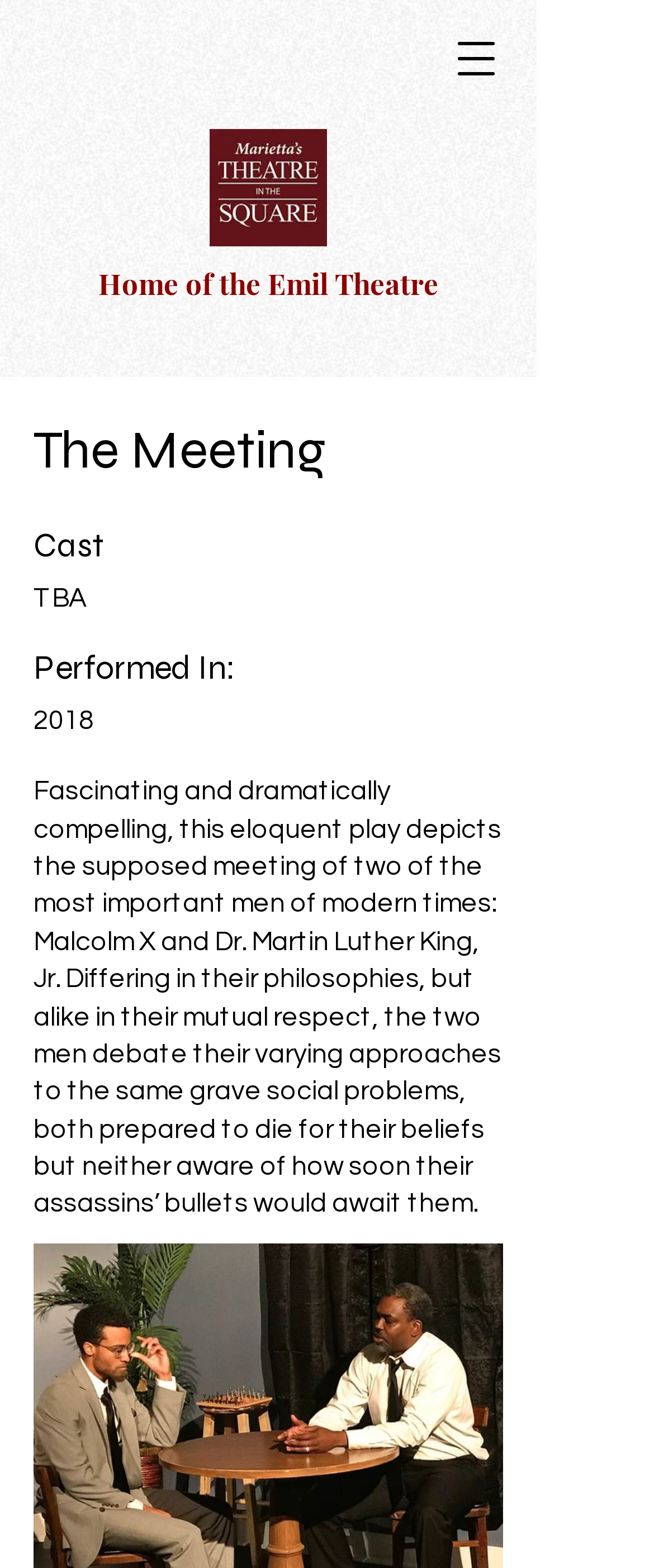Answer the question below in one word or phrase:
What is the name of the theatre?

Emil Theatre